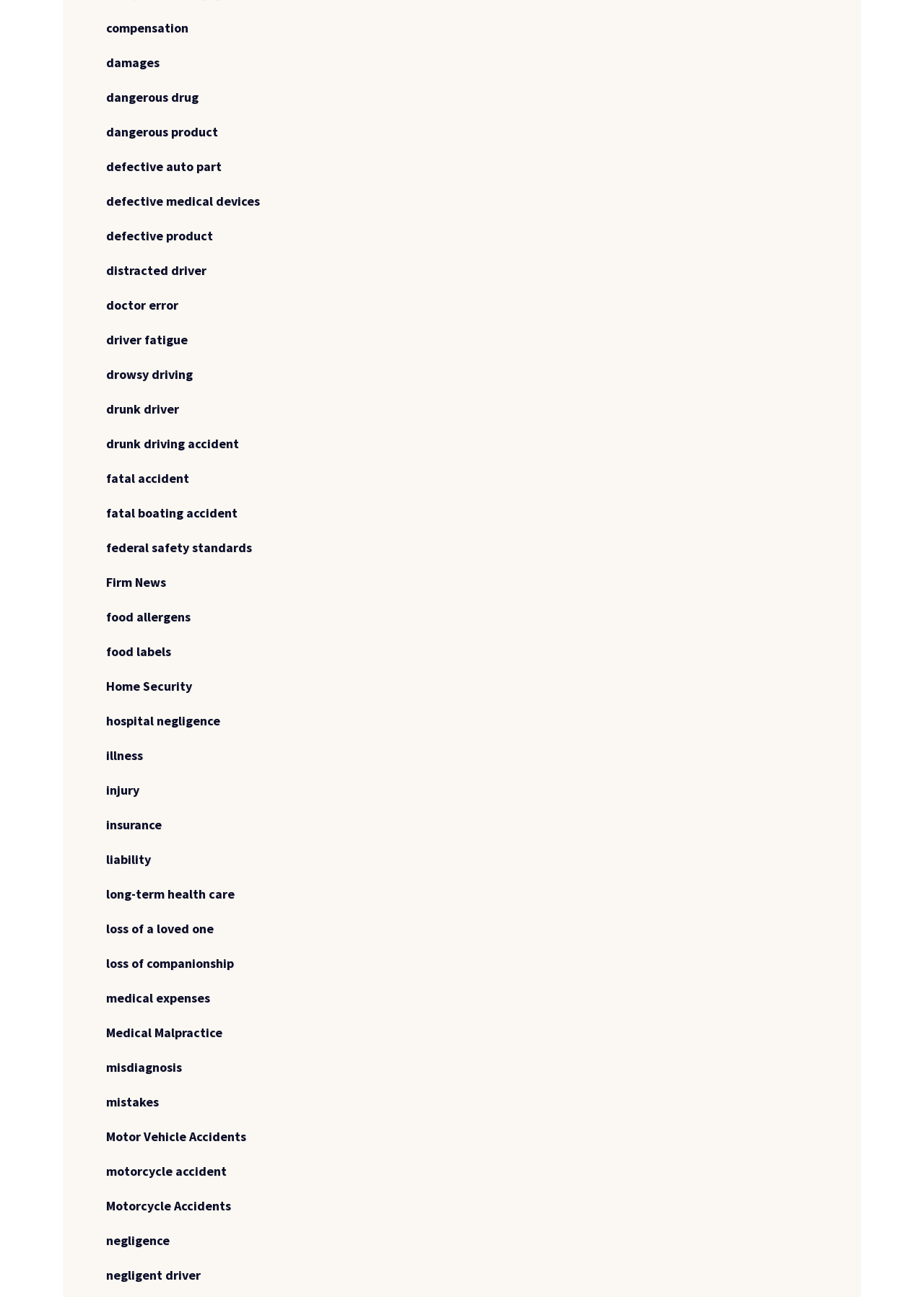What is the topic of the link 'Federal Safety Standards'?
Please provide a comprehensive answer based on the visual information in the image.

The link 'Federal Safety Standards' is likely related to product safety regulations, as it is listed alongside other links related to product safety and liability.